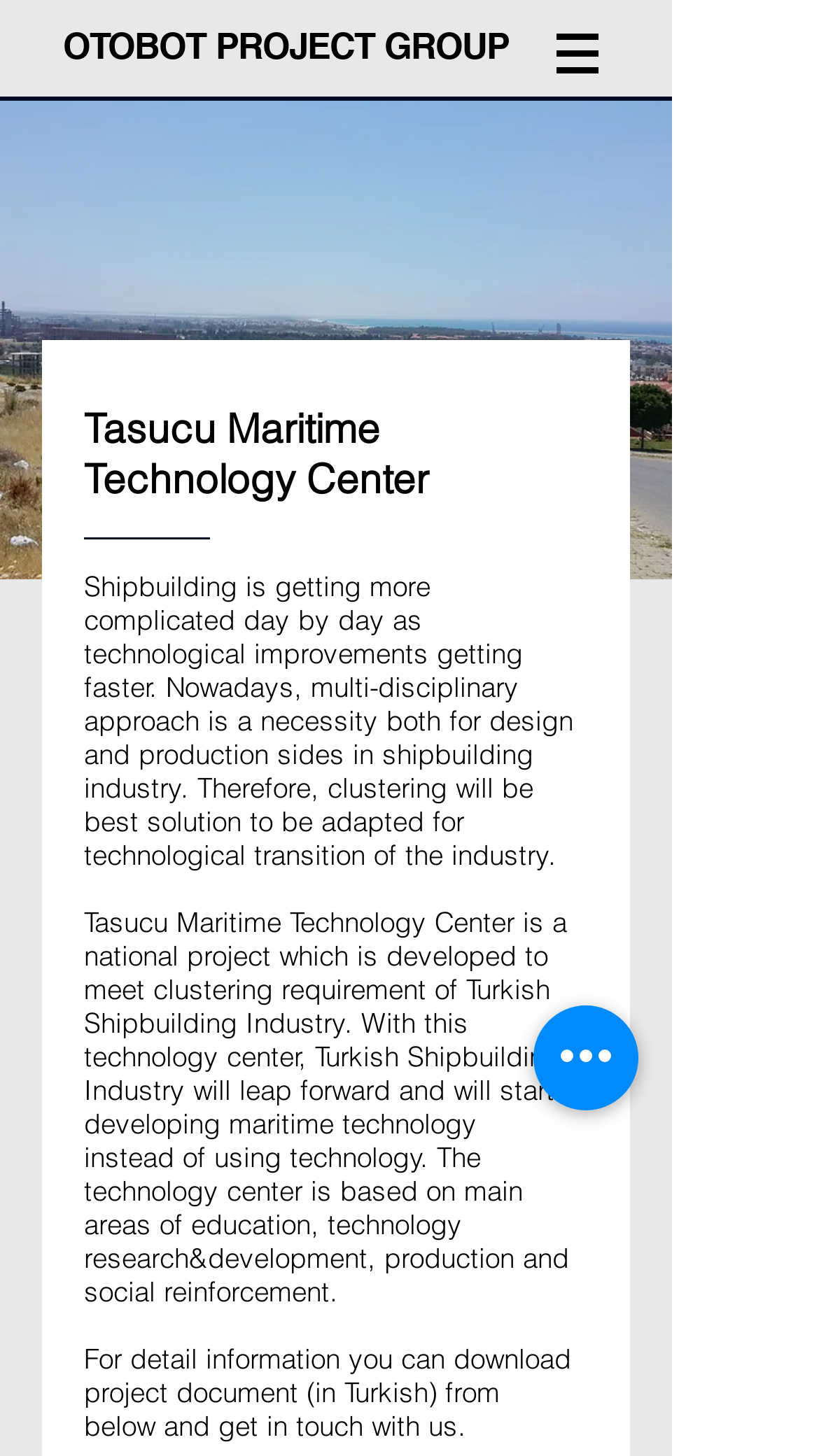What is the role of clustering in shipbuilding industry?
Using the image as a reference, answer with just one word or a short phrase.

Best solution for technological transition